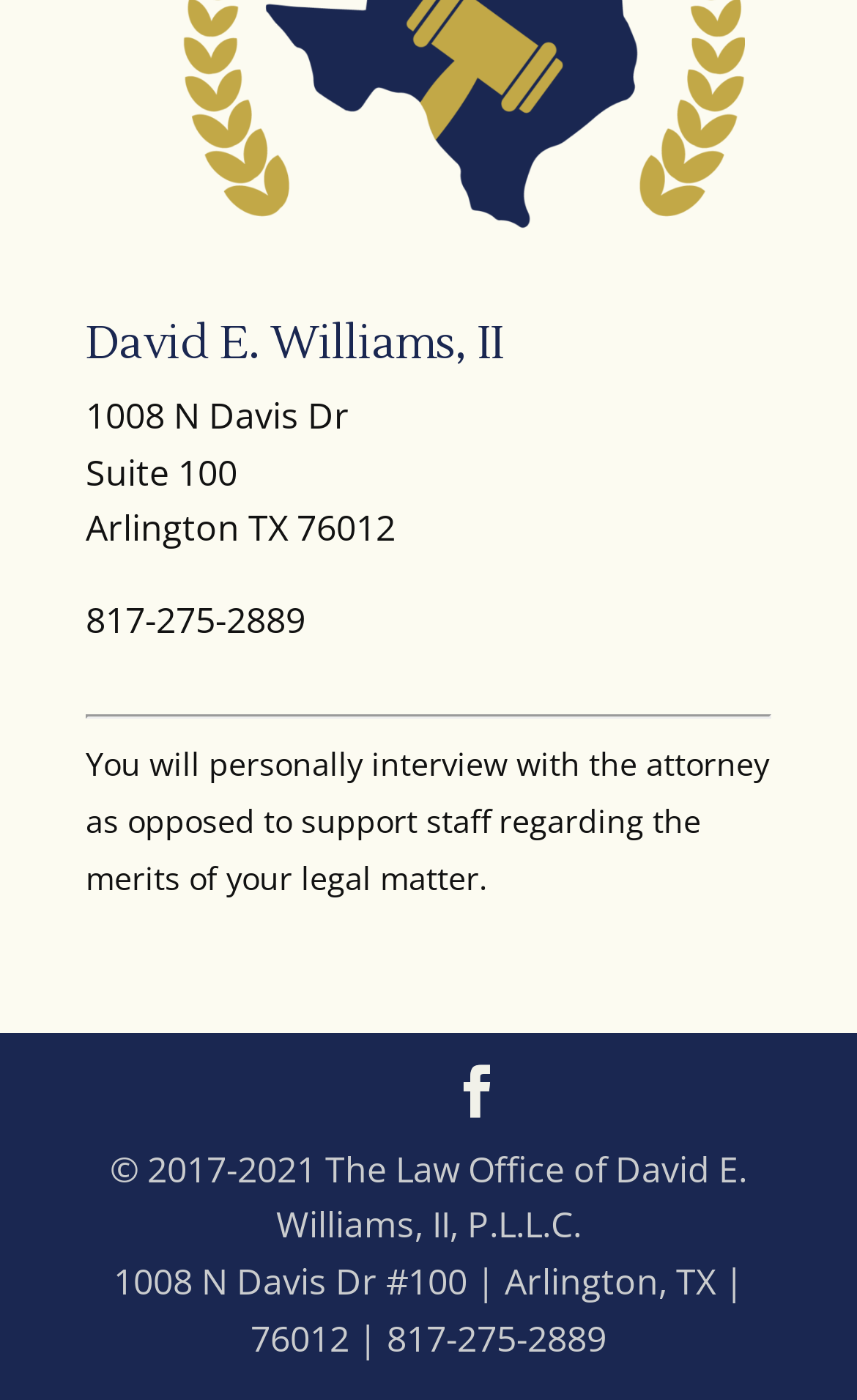What is the unique aspect of this law office?
Carefully examine the image and provide a detailed answer to the question.

The webpage mentions that 'You will personally interview with the attorney as opposed to support staff regarding the merits of your legal matter', which implies that this law office offers a unique aspect of personal interview with the attorney.